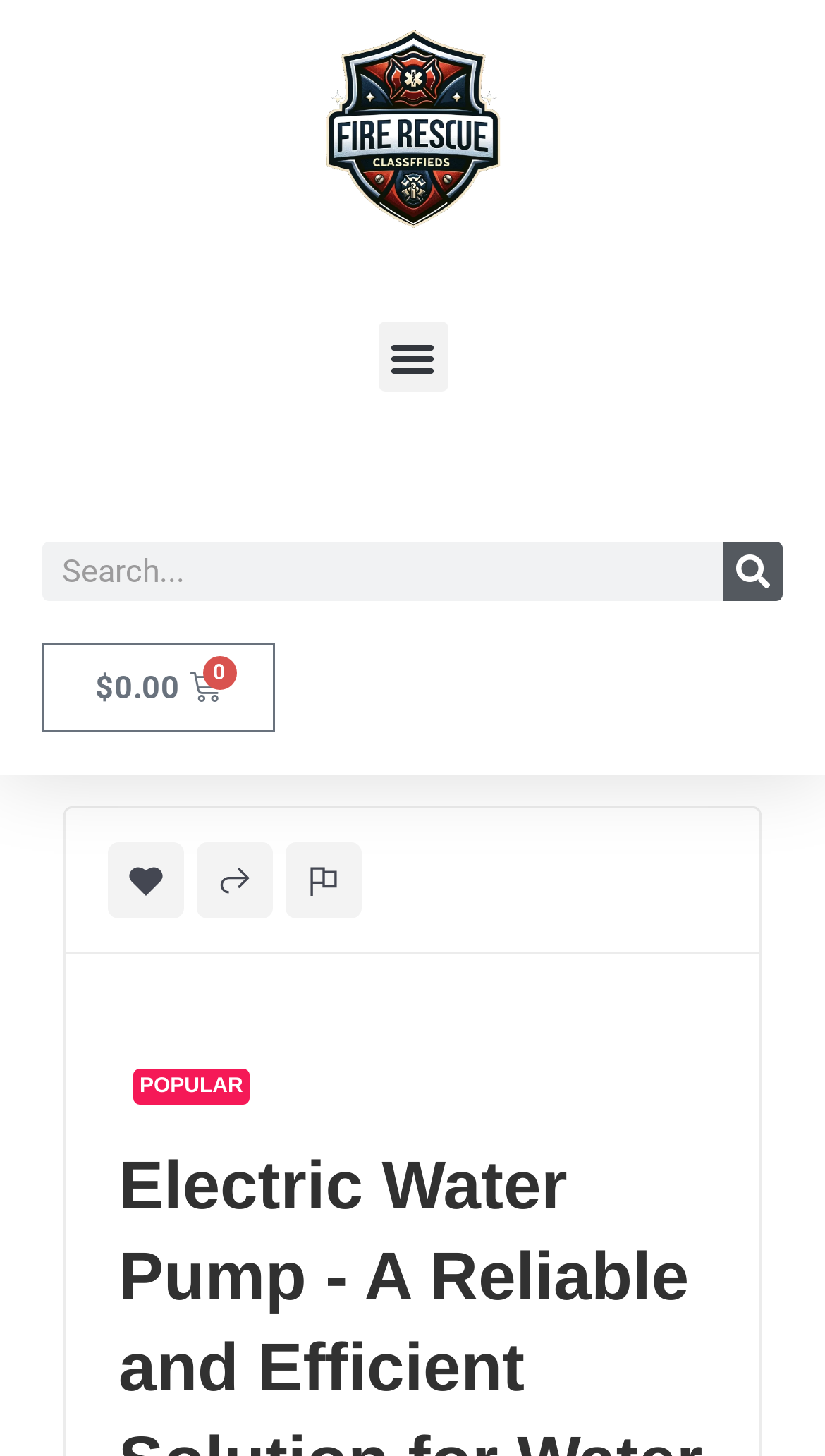Using the provided description Menu, find the bounding box coordinates for the UI element. Provide the coordinates in (top-left x, top-left y, bottom-right x, bottom-right y) format, ensuring all values are between 0 and 1.

[0.458, 0.221, 0.542, 0.269]